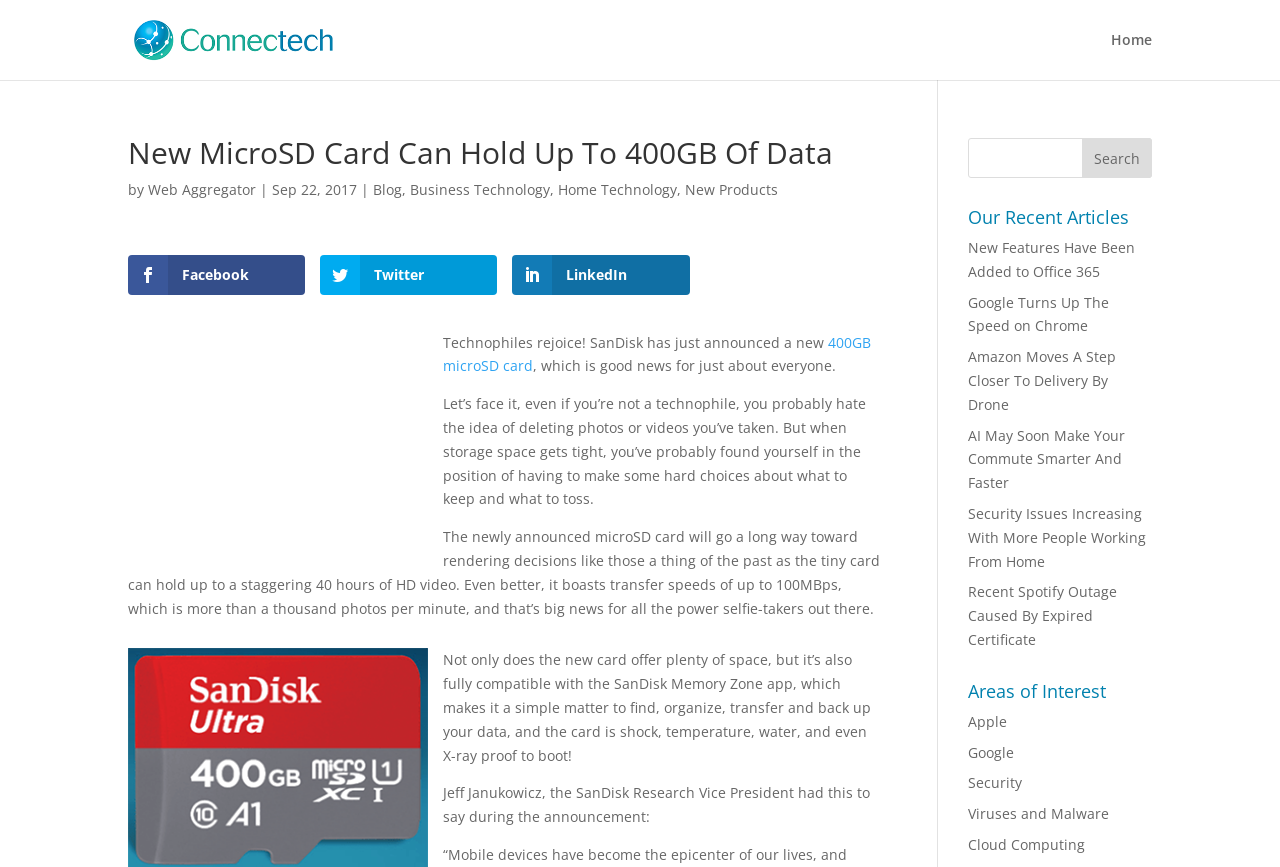Please specify the bounding box coordinates of the clickable region to carry out the following instruction: "Read recent article about Office 365". The coordinates should be four float numbers between 0 and 1, in the format [left, top, right, bottom].

[0.756, 0.275, 0.887, 0.324]